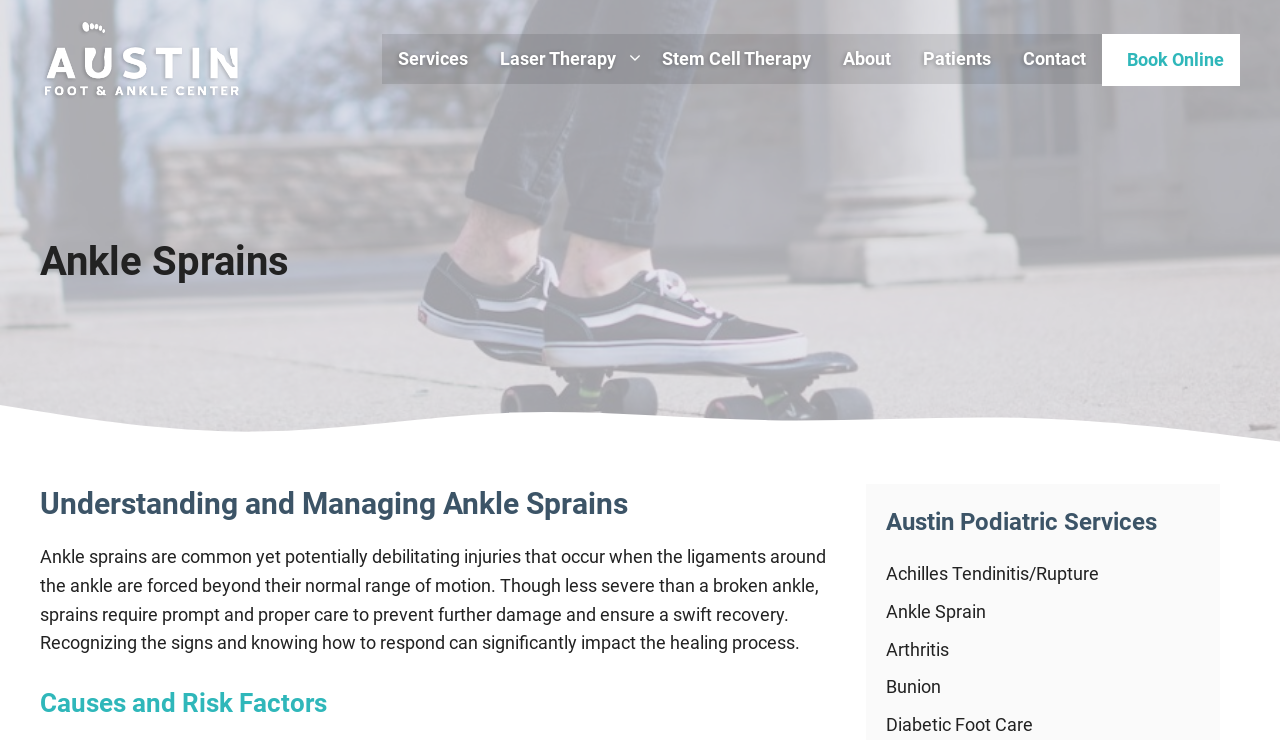Locate the bounding box coordinates of the element that should be clicked to execute the following instruction: "Navigate to the 'About' page".

[0.646, 0.046, 0.709, 0.113]